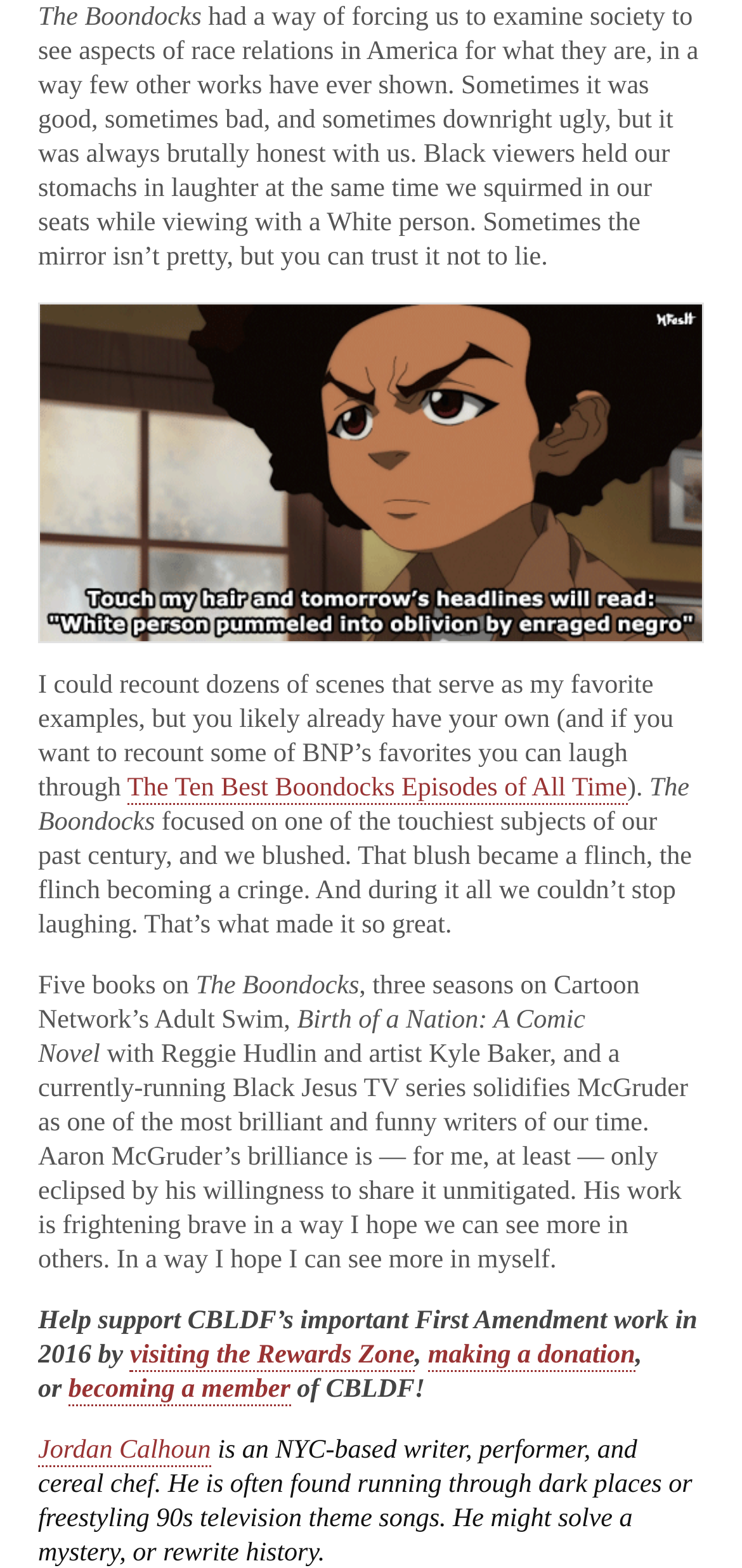With reference to the image, please provide a detailed answer to the following question: What is the name of the comic novel mentioned?

The name of the comic novel mentioned is 'Birth of a Nation: A Comic Novel', which is mentioned in the text as one of the works of Aaron McGruder, the creator of The Boondocks.